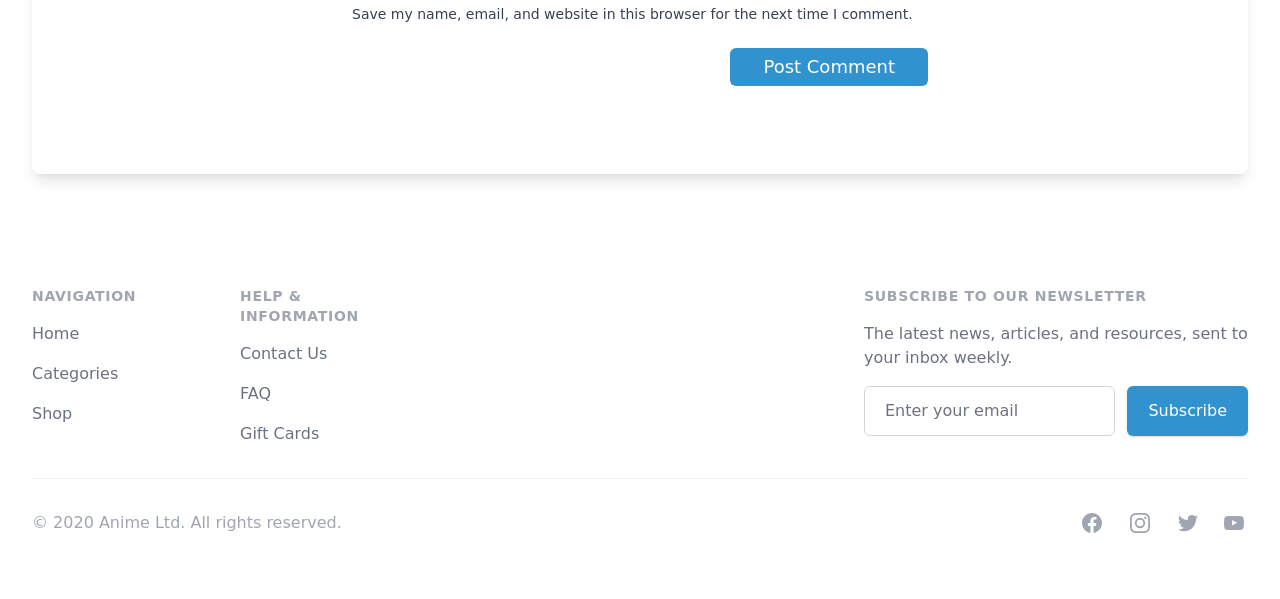What is the copyright information?
Answer the question with a single word or phrase, referring to the image.

2020 Anime Ltd.